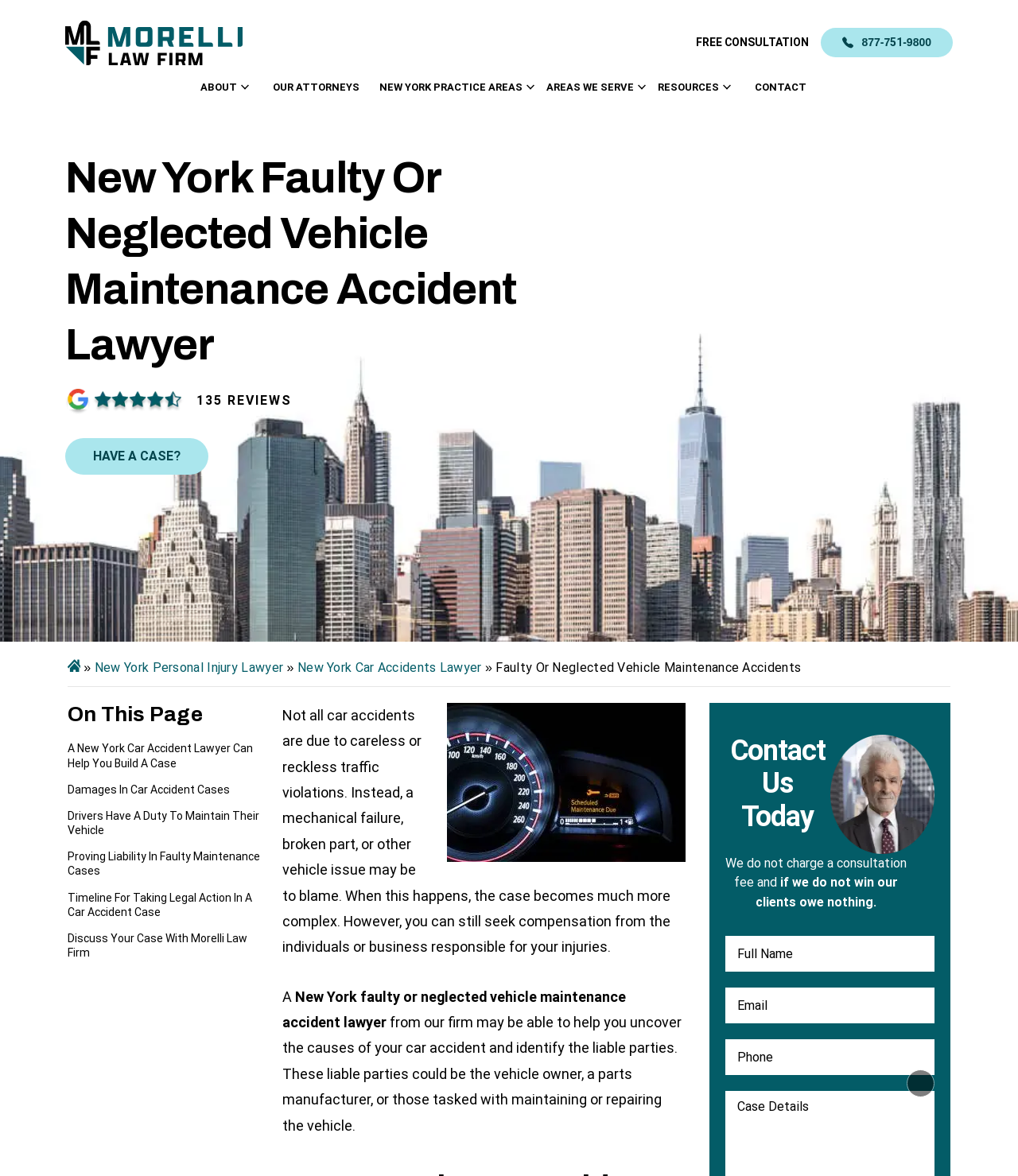What is the phone number to call for a free consultation?
Using the visual information, reply with a single word or short phrase.

877-751-9800